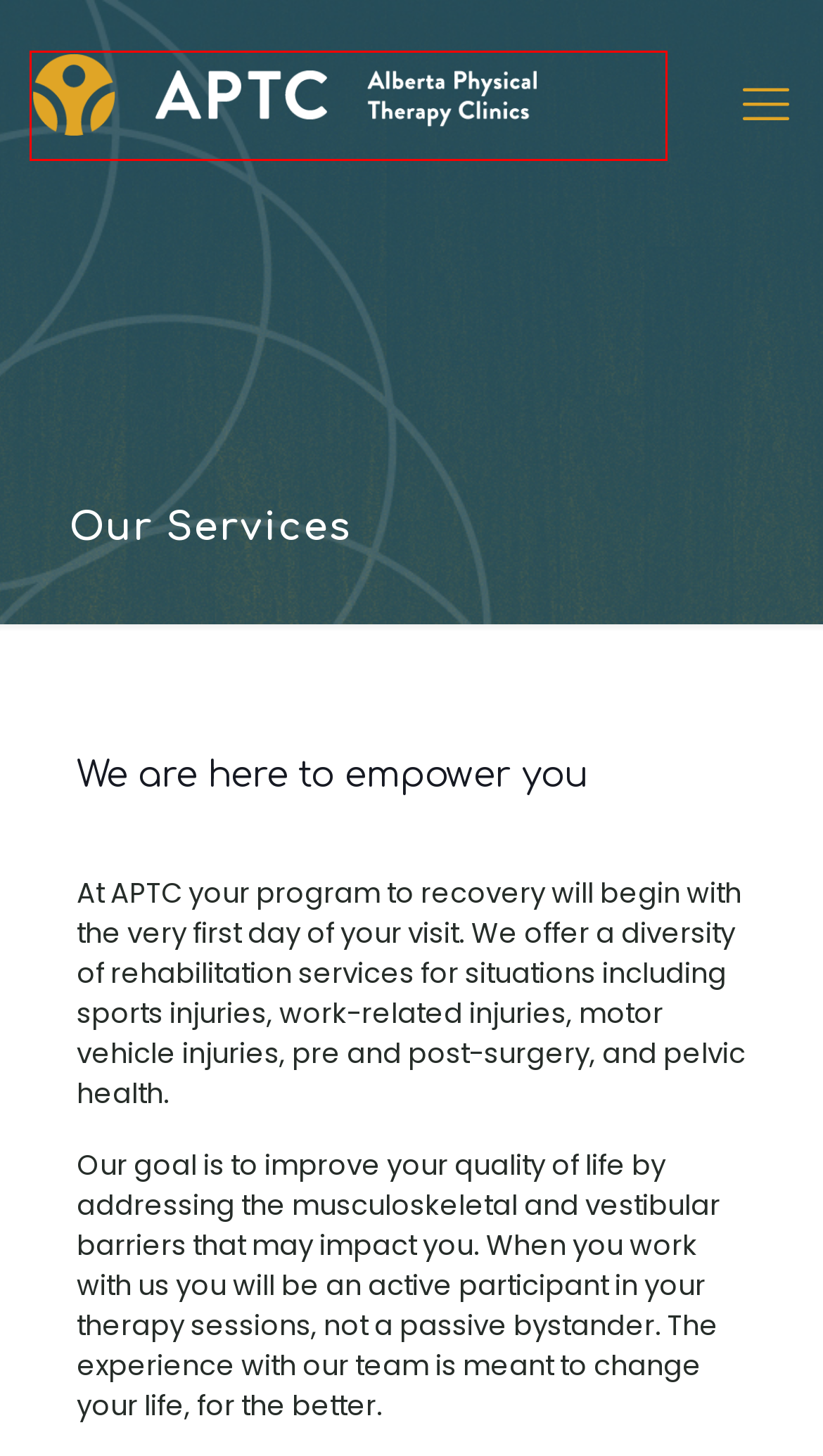You have a screenshot of a webpage with a red rectangle bounding box around an element. Identify the best matching webpage description for the new page that appears after clicking the element in the bounding box. The descriptions are:
A. Partek I.T. Solutions — Managed Information Technology Solutions
B. Workers Compensation Board — Alberta Physical Therapy Clinic
C. Manual Therapy — Alberta Physical Therapy Clinic
D. Home — Alberta Physical Therapy Clinic
E. Motor Vehicle Accident — Alberta Physical Therapy Clinic
F. Acupuncture — Alberta Physical Therapy Clinic
G. Pelvic Health Treatment — Alberta Physical Therapy Clinic
H. Log In ‹ Alberta Physical Therapy Clinic — WordPress

D